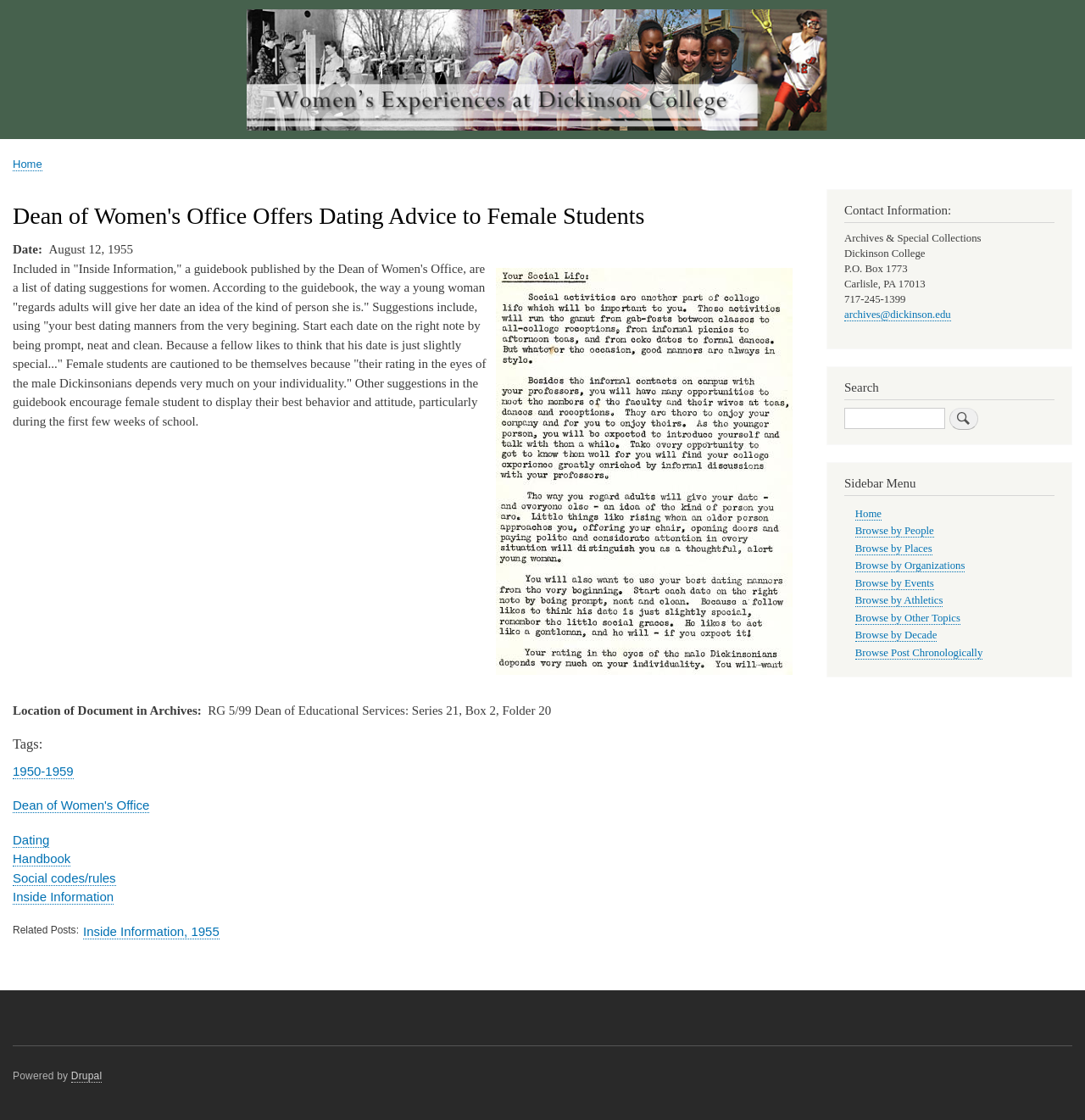Please determine the bounding box coordinates of the element's region to click for the following instruction: "Contact the Archives & Special Collections".

[0.778, 0.208, 0.904, 0.218]